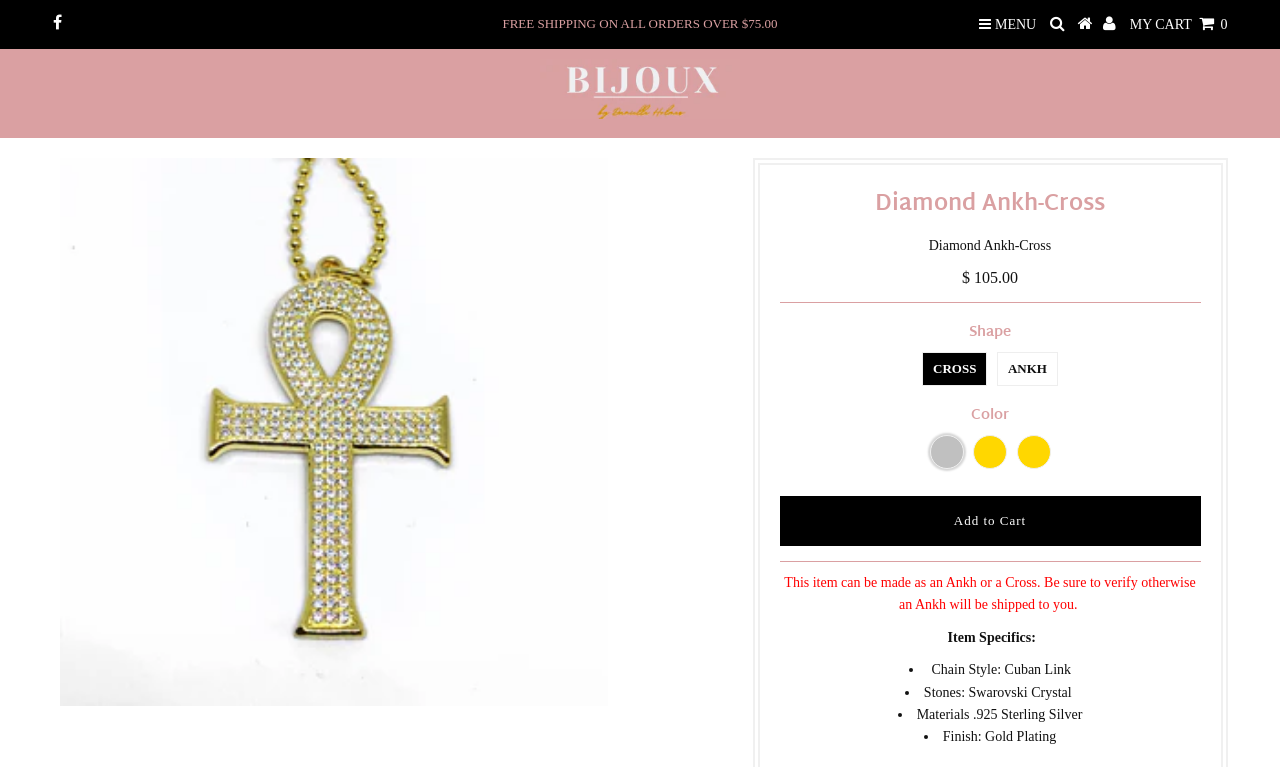Using the element description provided, determine the bounding box coordinates in the format (top-left x, top-left y, bottom-right x, bottom-right y). Ensure that all values are floating point numbers between 0 and 1. Element description: Cycling

None